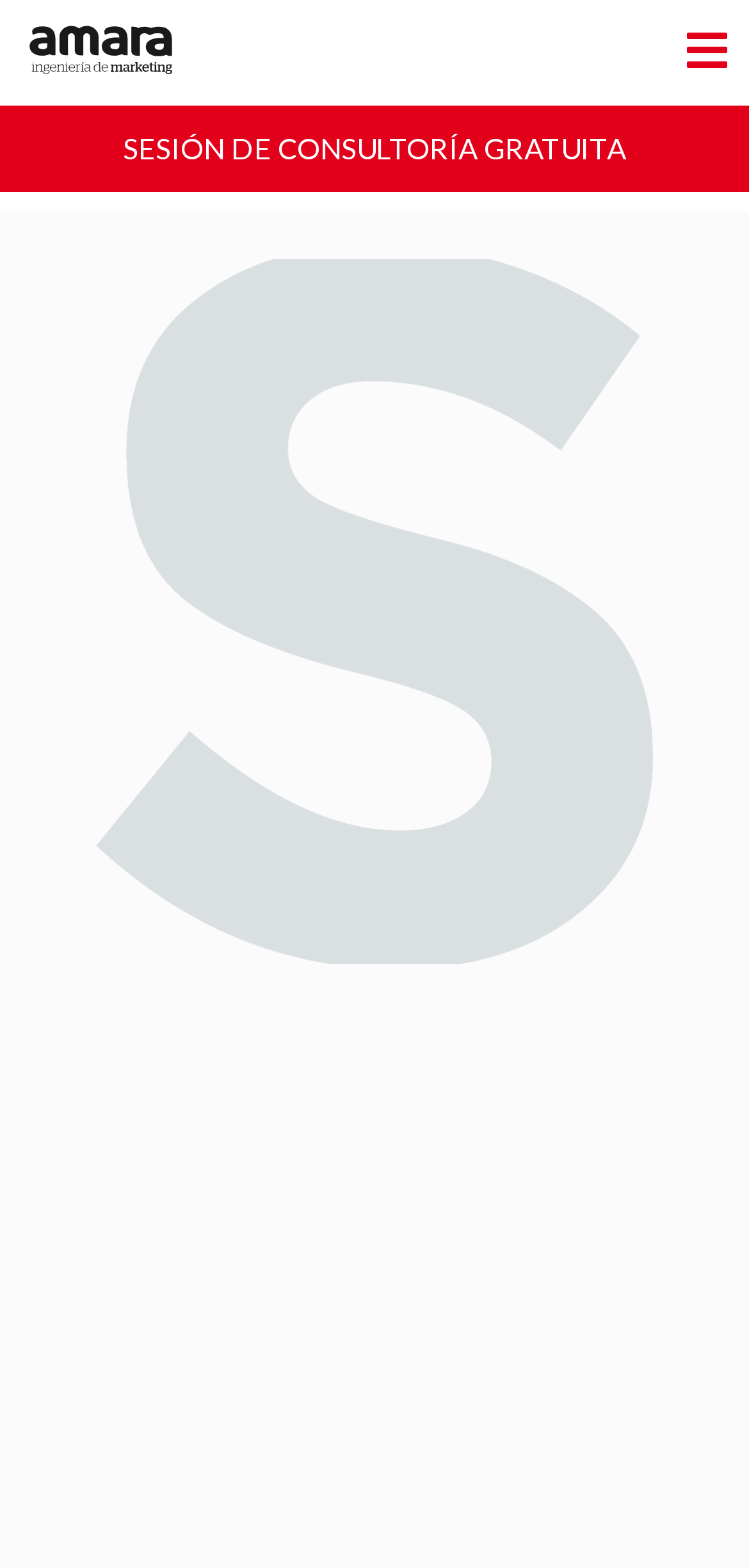Identify the webpage's primary heading and generate its text.

How to benefit your SME with web analytics